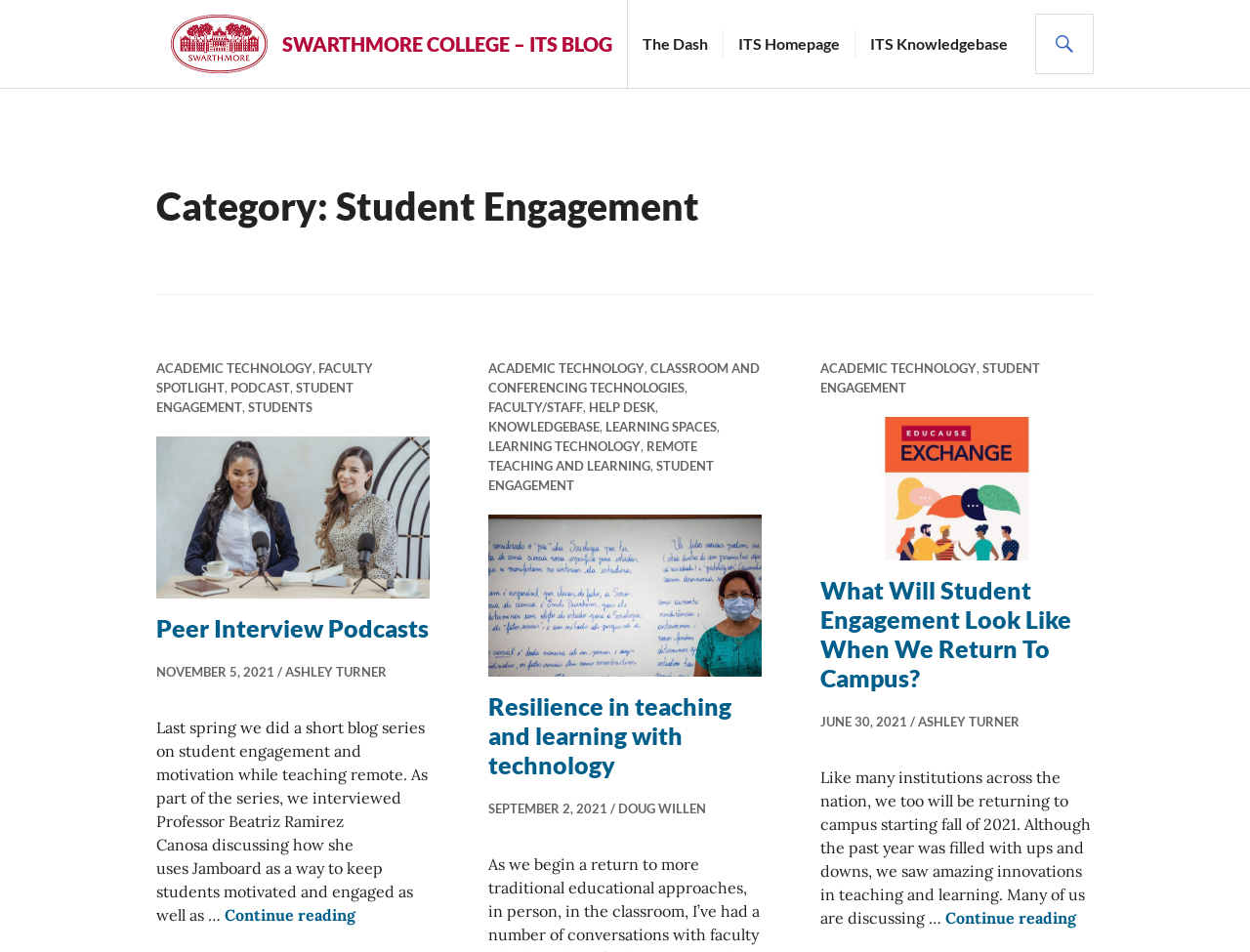Determine the main text heading of the webpage and provide its content.

SWARTHMORE COLLEGE – ITS BLOG